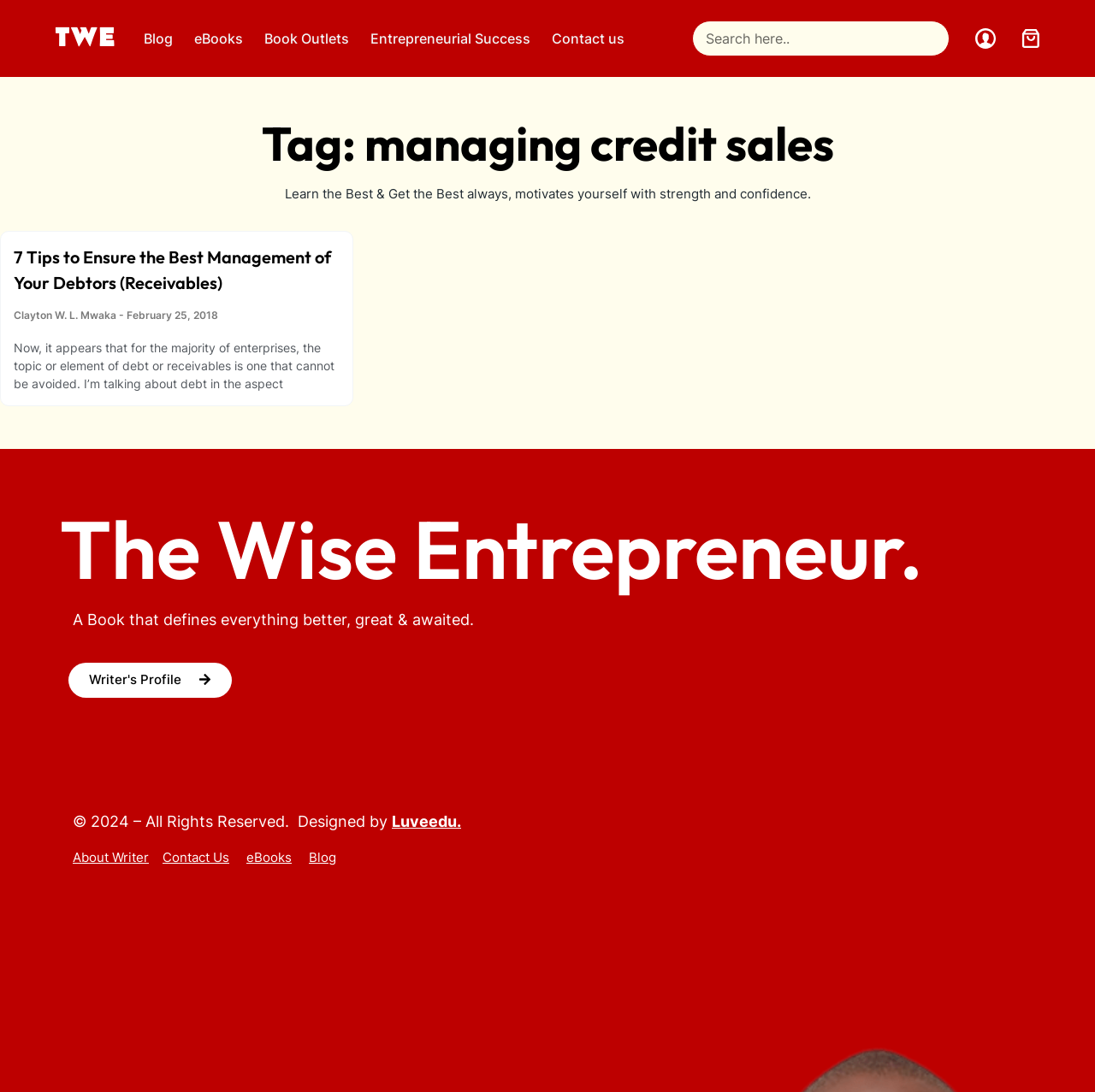Determine the bounding box coordinates of the section to be clicked to follow the instruction: "Go to the blog". The coordinates should be given as four float numbers between 0 and 1, formatted as [left, top, right, bottom].

[0.121, 0.021, 0.167, 0.05]